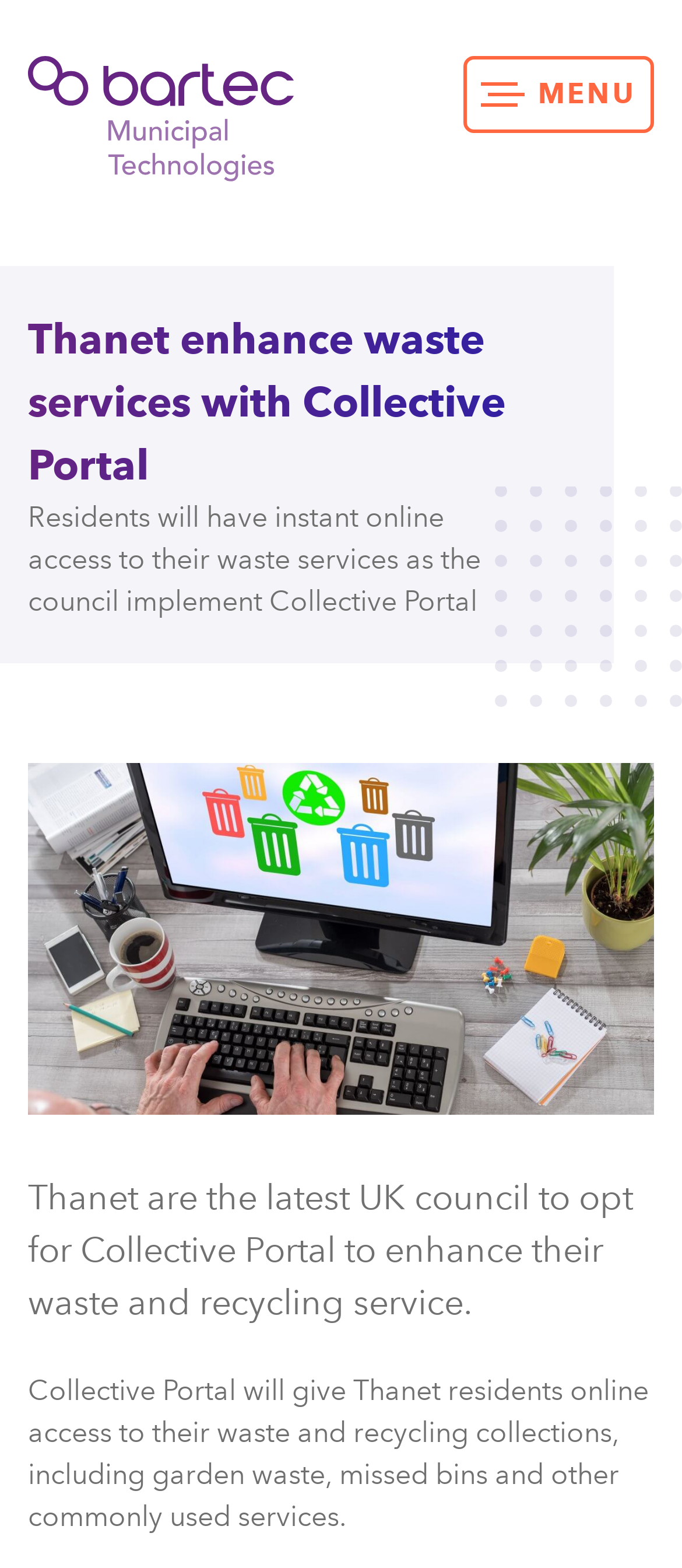What is the purpose of Collective Portal?
Using the image as a reference, answer the question in detail.

After analyzing the text on the webpage, I understood that Collective Portal is implemented to enhance the waste and recycling services for the residents, providing them with online access to their waste services, including collection calendars, garden subscriptions, and missed bins.